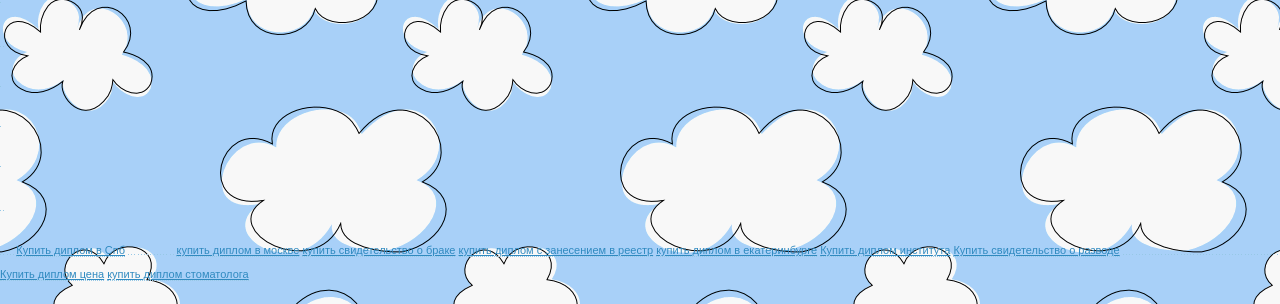How many links are there on this webpage?
Using the visual information, reply with a single word or short phrase.

Over 80